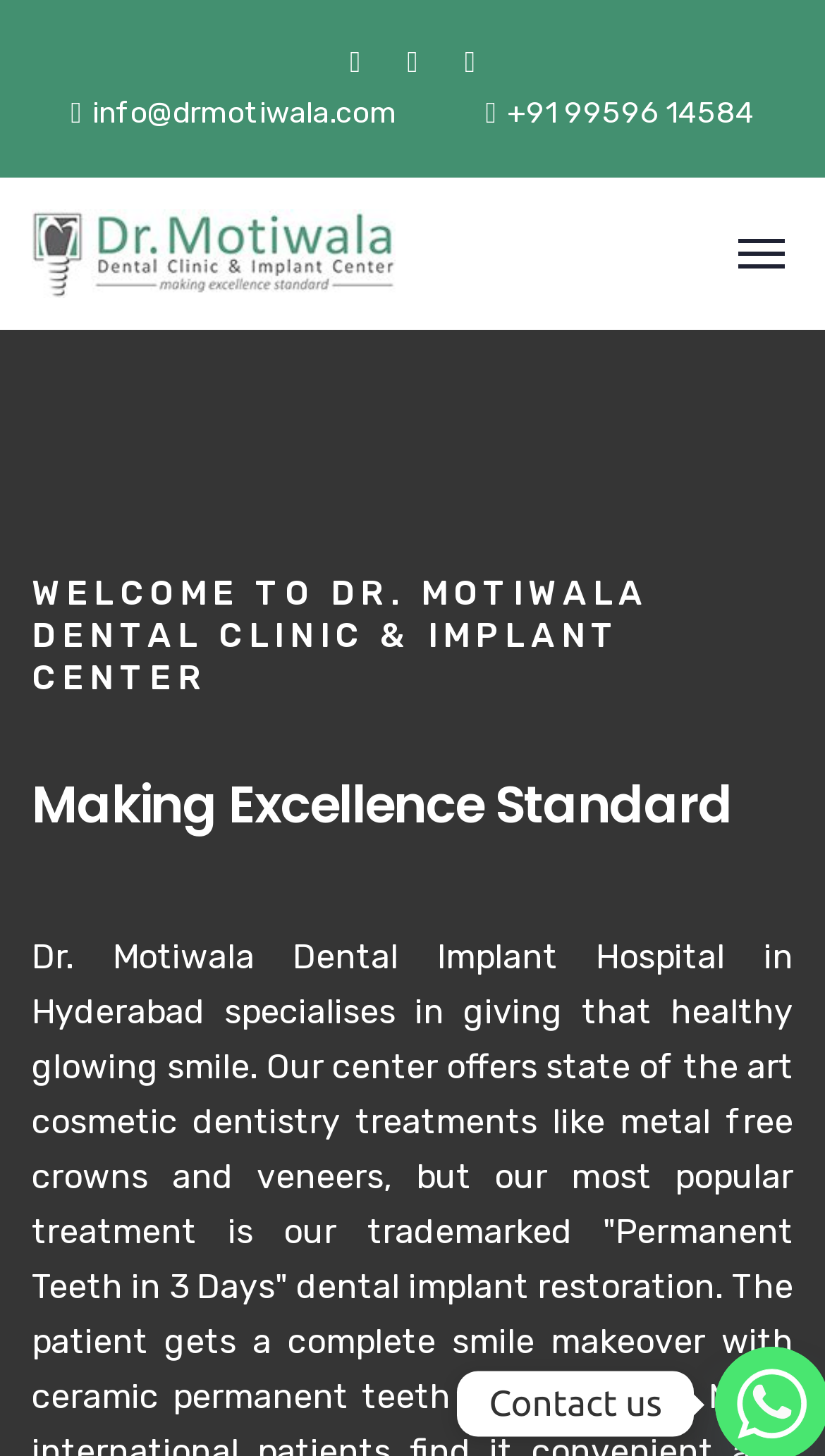Based on the image, please elaborate on the answer to the following question:
What is the name of the clinic?

I found the name of the clinic by looking at the headings on the page, where I saw a heading with the text 'WELCOME TO DR. MOTIWALA DENTAL CLINIC & IMPLANT CENTER'. This heading is likely the title of the clinic.